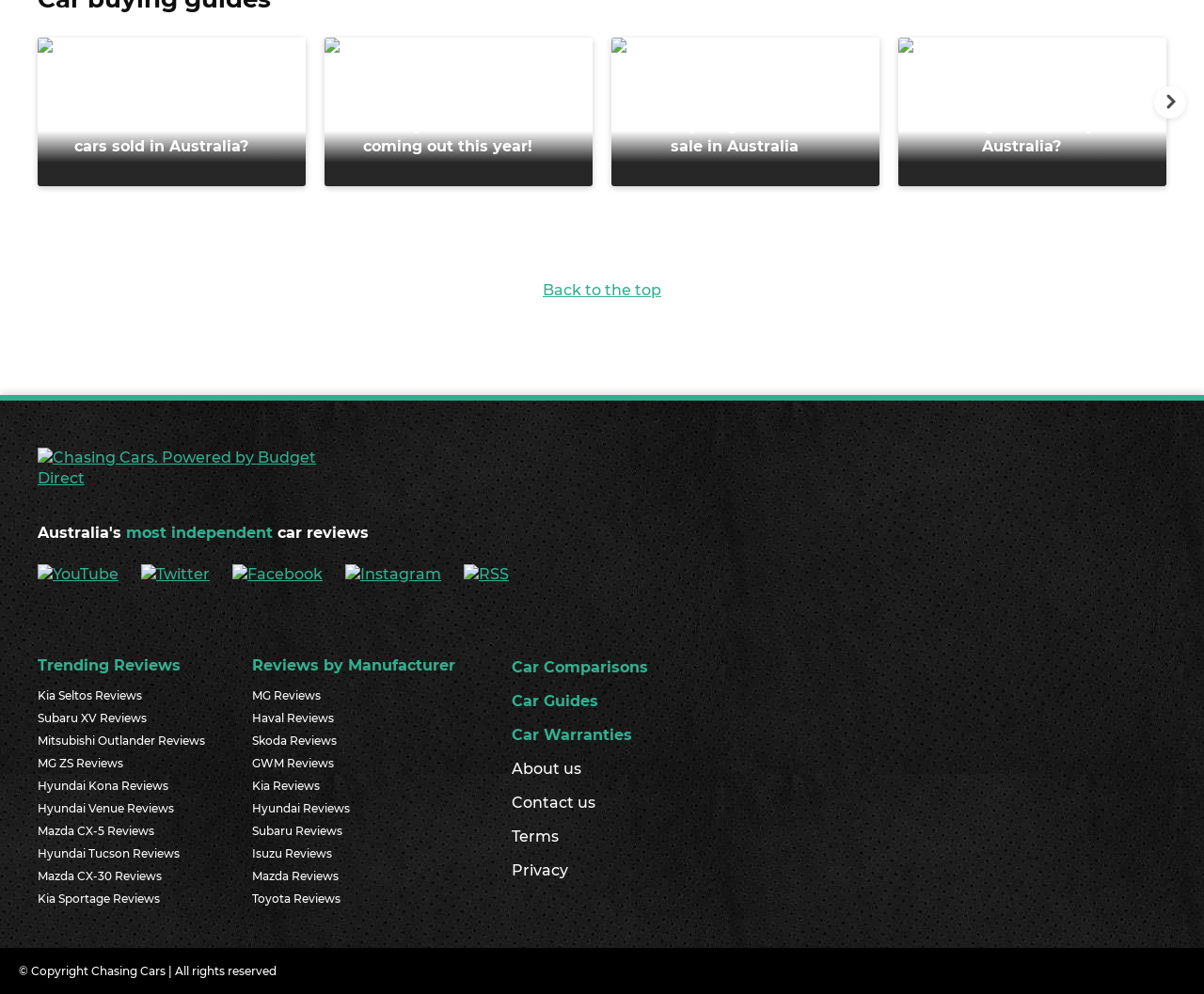Specify the bounding box coordinates of the area that needs to be clicked to achieve the following instruction: "Go to YouTube".

[0.031, 0.569, 0.098, 0.587]